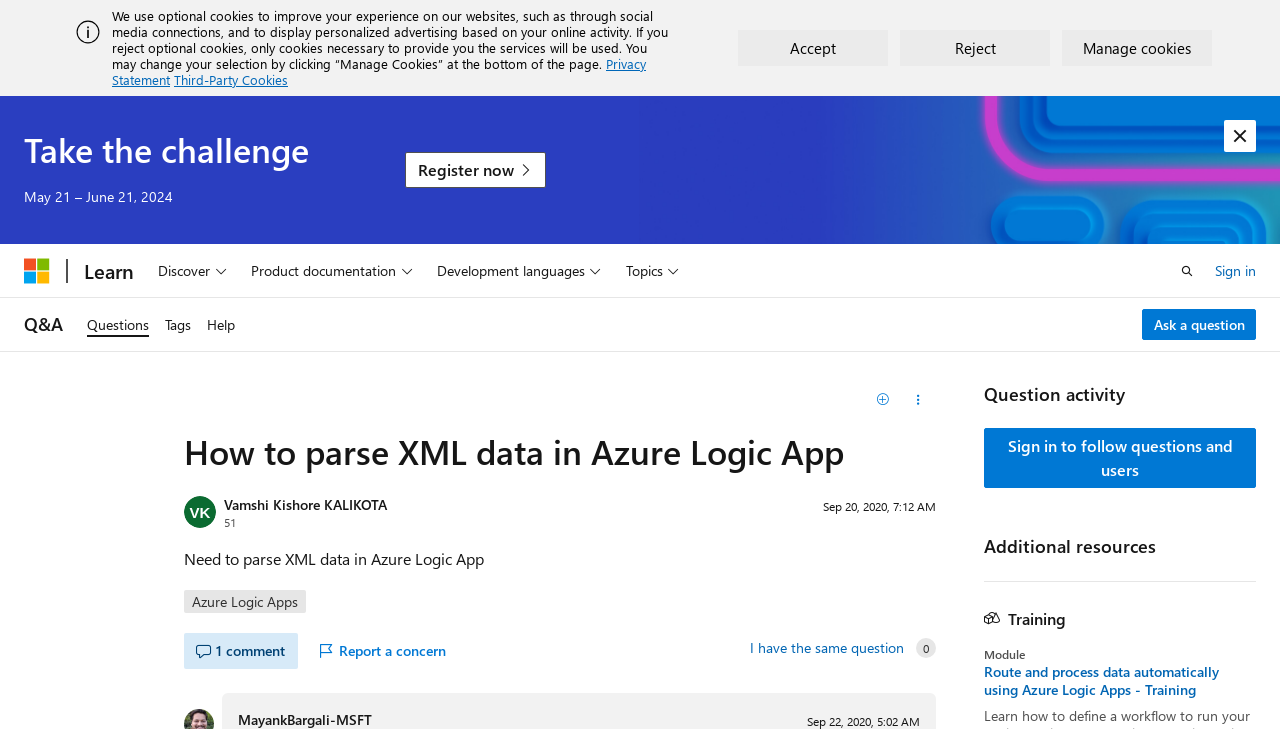Identify the bounding box coordinates for the element you need to click to achieve the following task: "View question activity". The coordinates must be four float values ranging from 0 to 1, formatted as [left, top, right, bottom].

[0.769, 0.527, 0.981, 0.555]